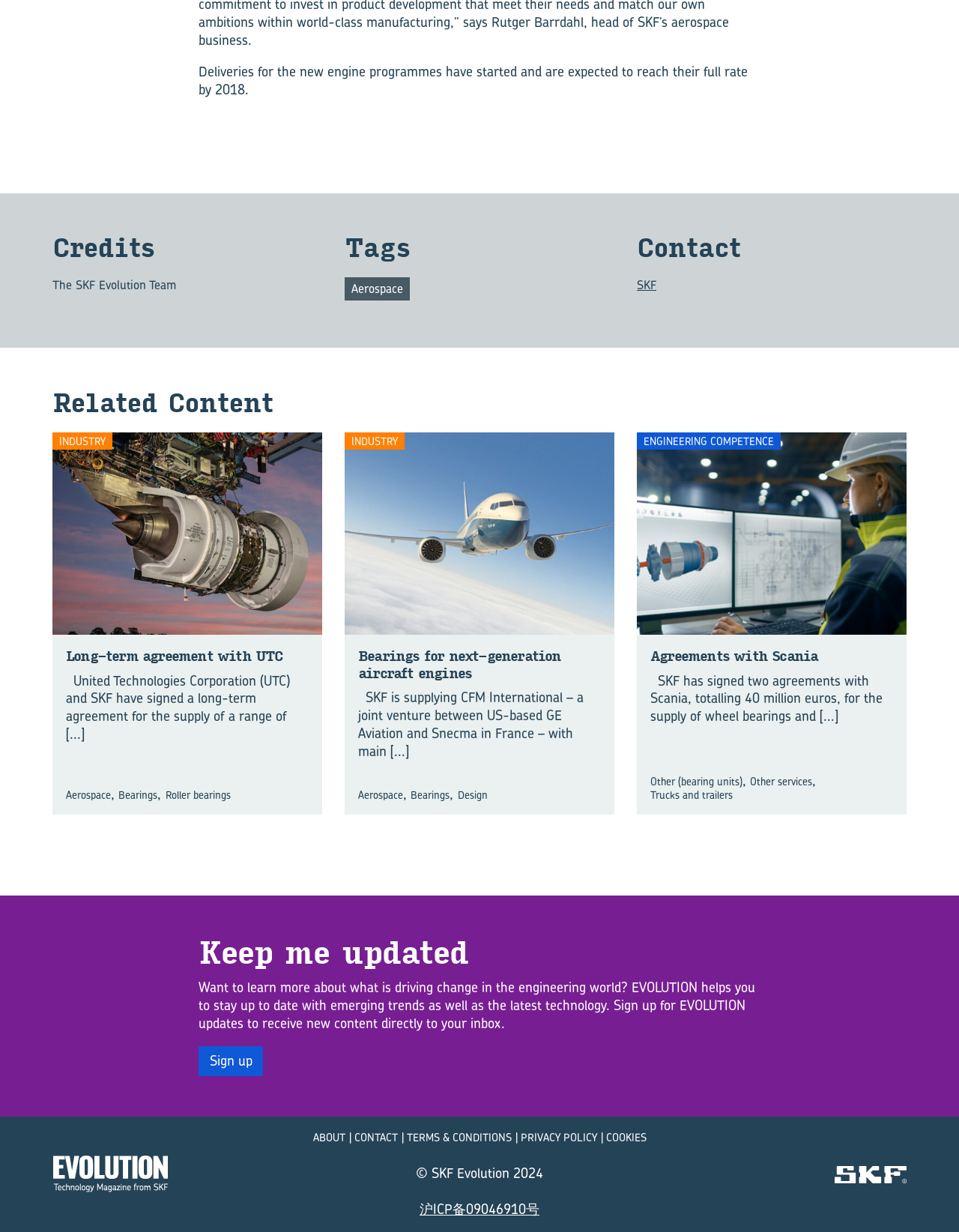Specify the bounding box coordinates of the region I need to click to perform the following instruction: "Click on 'Bearings for next-generation aircraft engines'". The coordinates must be four float numbers in the range of 0 to 1, i.e., [left, top, right, bottom].

[0.373, 0.526, 0.627, 0.554]